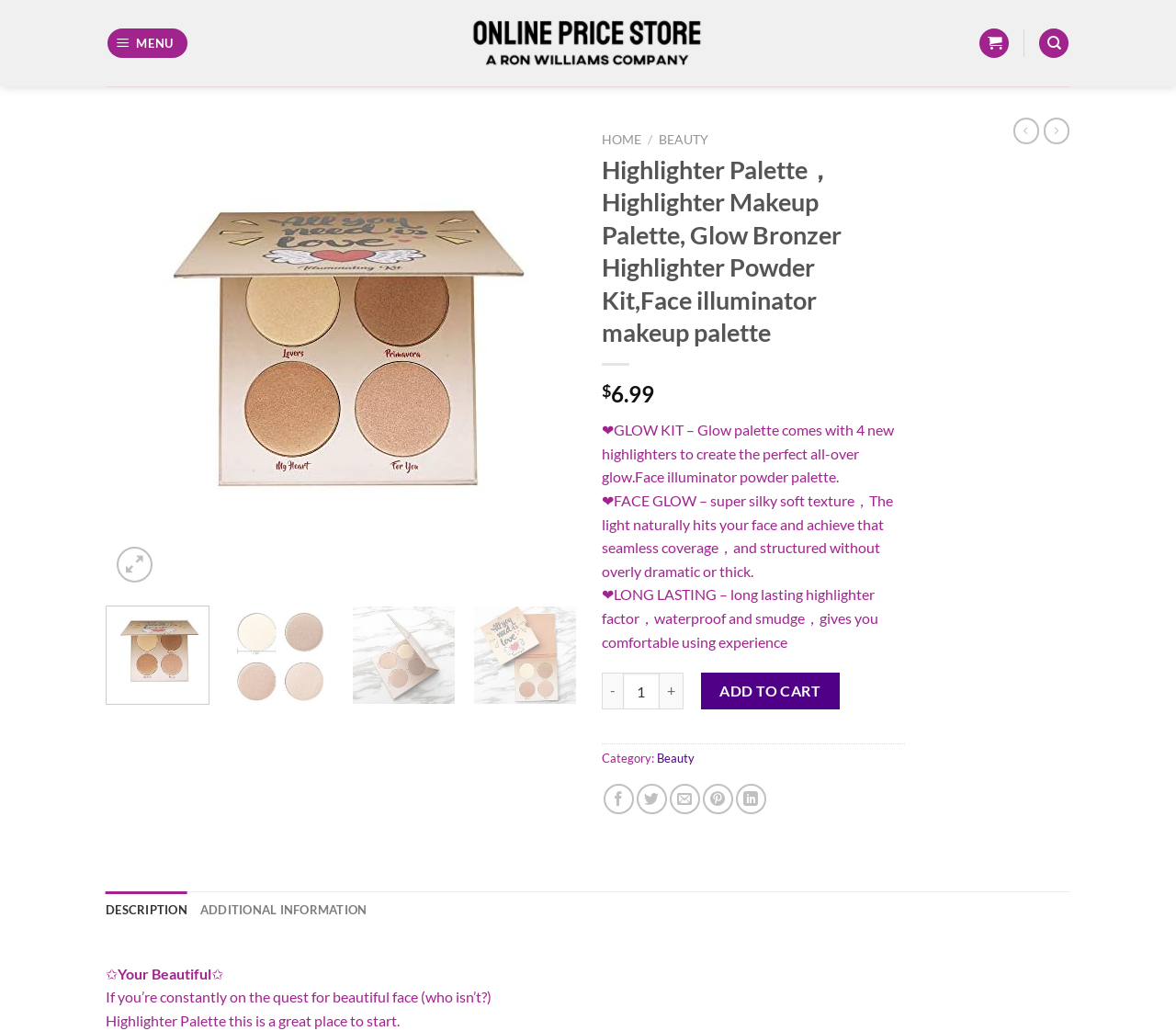Locate the bounding box coordinates of the area that needs to be clicked to fulfill the following instruction: "Search for products". The coordinates should be in the format of four float numbers between 0 and 1, namely [left, top, right, bottom].

[0.884, 0.027, 0.909, 0.056]